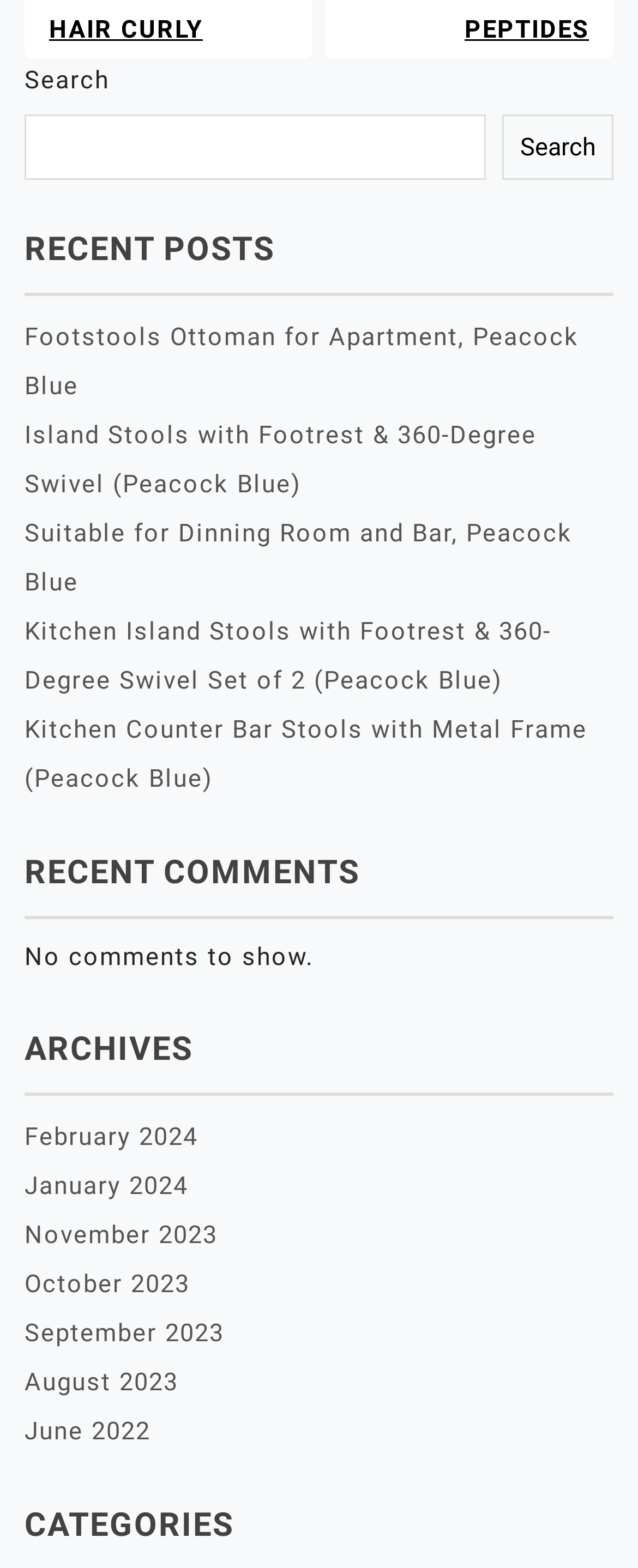Answer in one word or a short phrase: 
What is the color of the footstools mentioned?

Peacock Blue